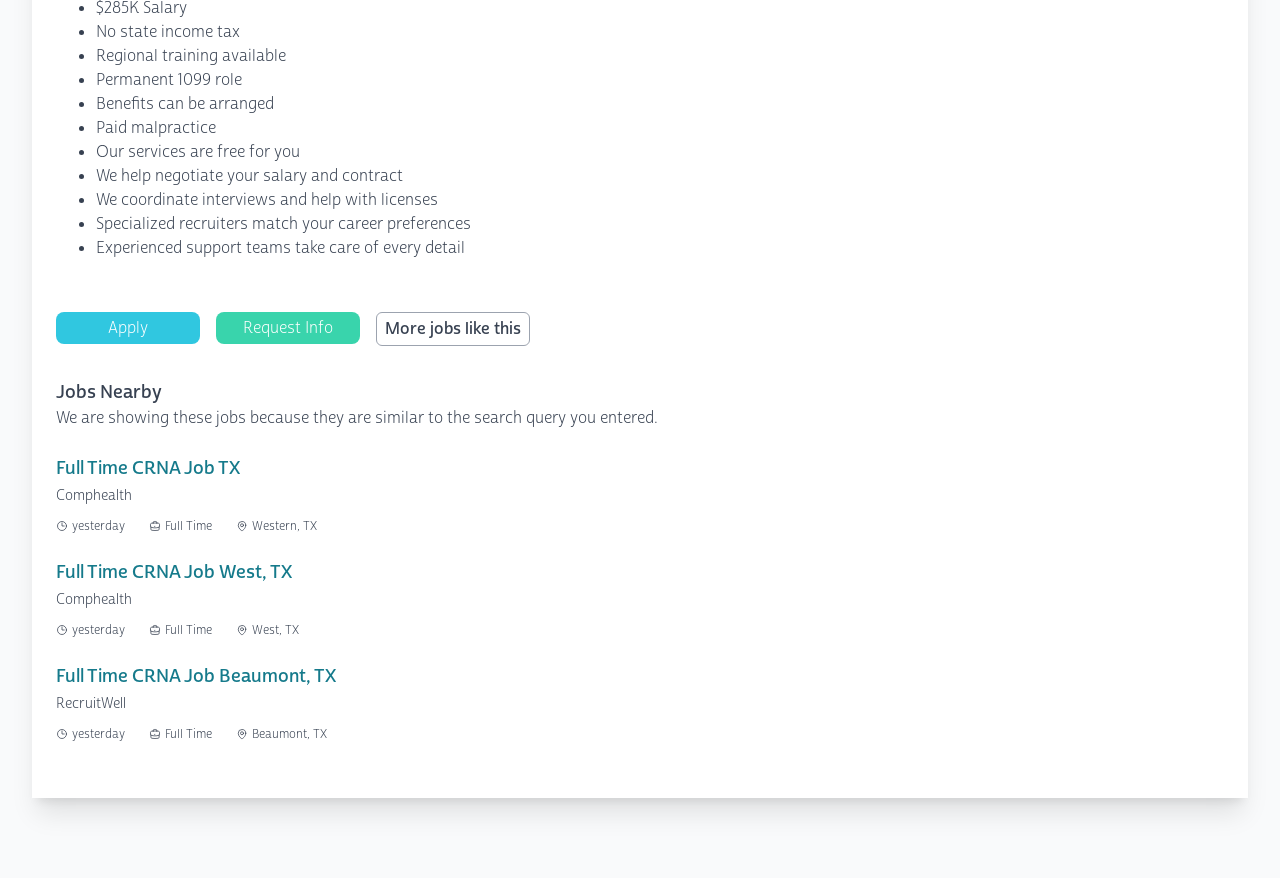Based on the description "Full Time CRNA Job TX", find the bounding box of the specified UI element.

[0.044, 0.508, 0.956, 0.54]